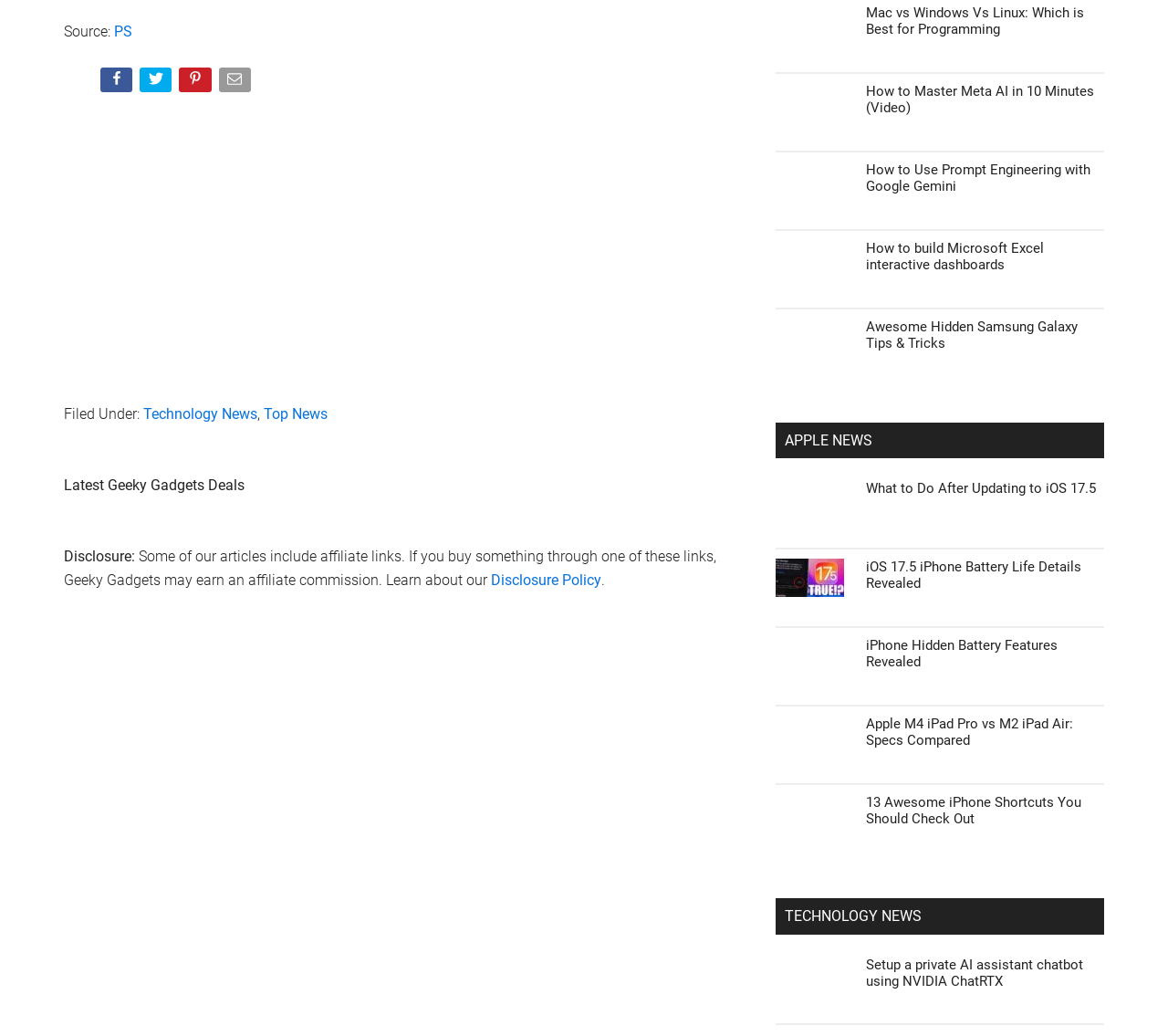Identify the bounding box coordinates for the element that needs to be clicked to fulfill this instruction: "Share this article". Provide the coordinates in the format of four float numbers between 0 and 1: [left, top, right, bottom].

[0.086, 0.065, 0.117, 0.096]